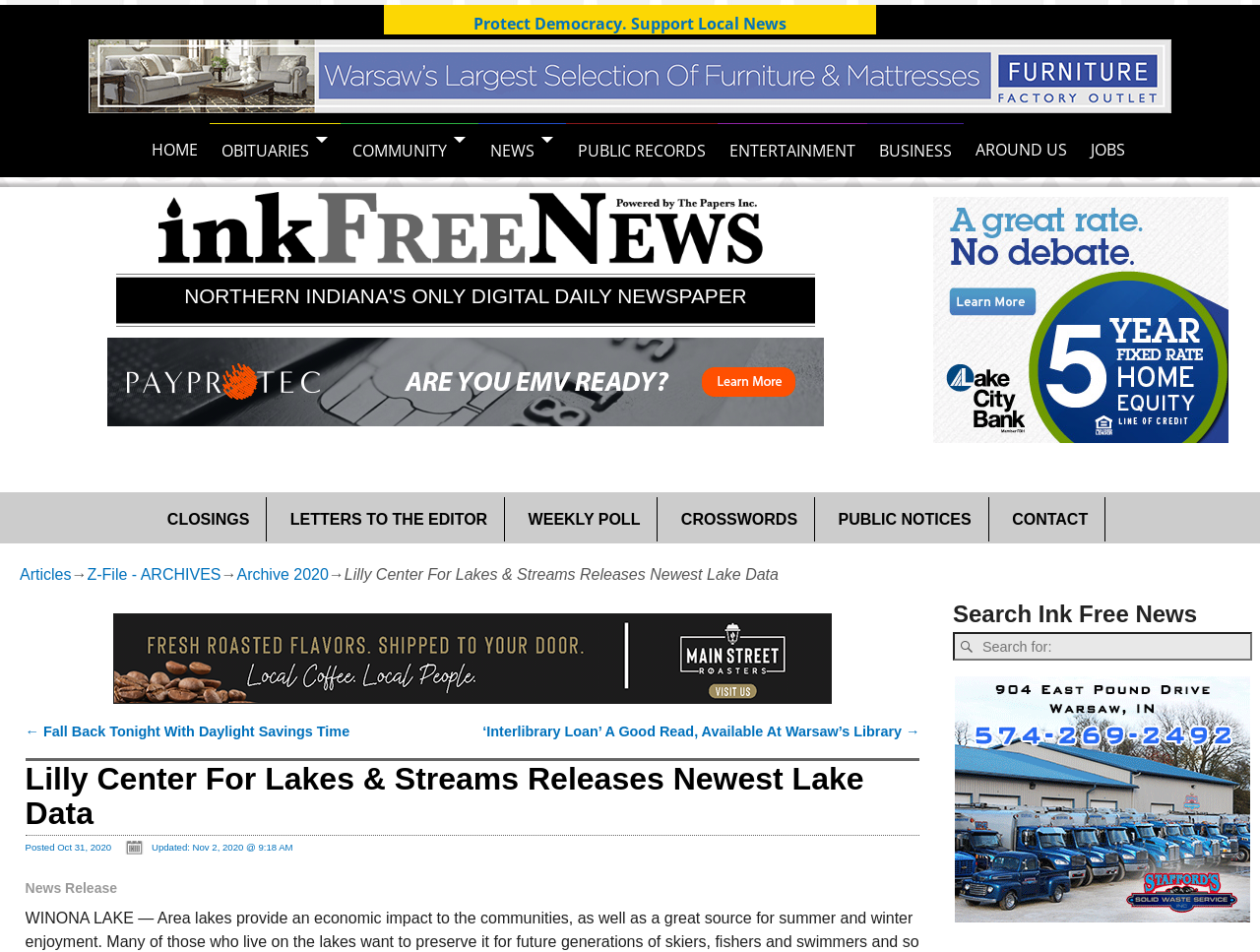Provide the bounding box coordinates for the area that should be clicked to complete the instruction: "Click on the 'HOME' link".

[0.111, 0.129, 0.166, 0.185]